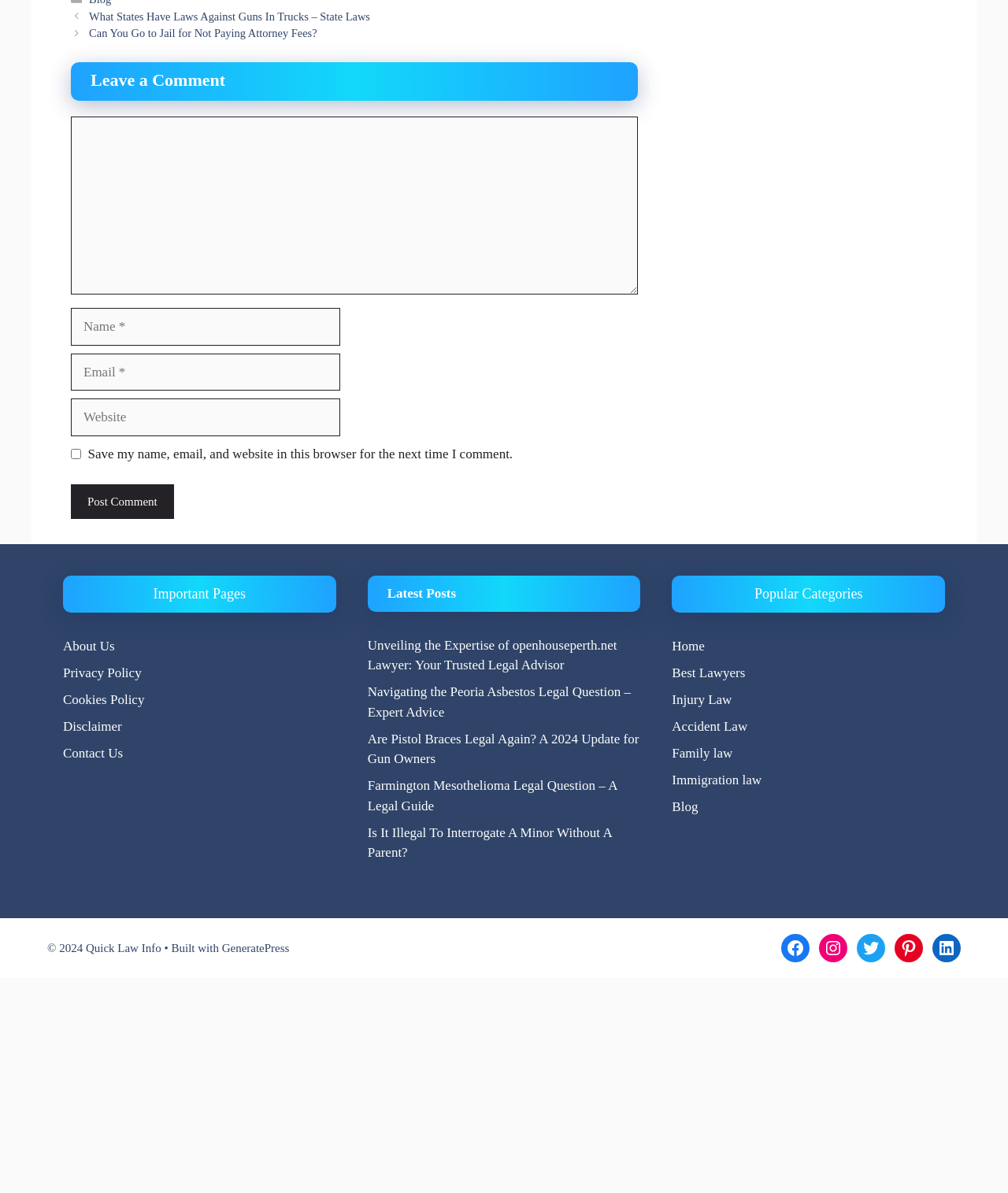Please analyze the image and give a detailed answer to the question:
What is the purpose of the 'Leave a Comment' section?

The 'Leave a Comment' section is located at the top of the webpage, and it contains a textbox for users to input their comments, as well as fields for their name, email, and website. This section is designed for users to leave their comments on a specific post, allowing them to engage with the content and interact with others.